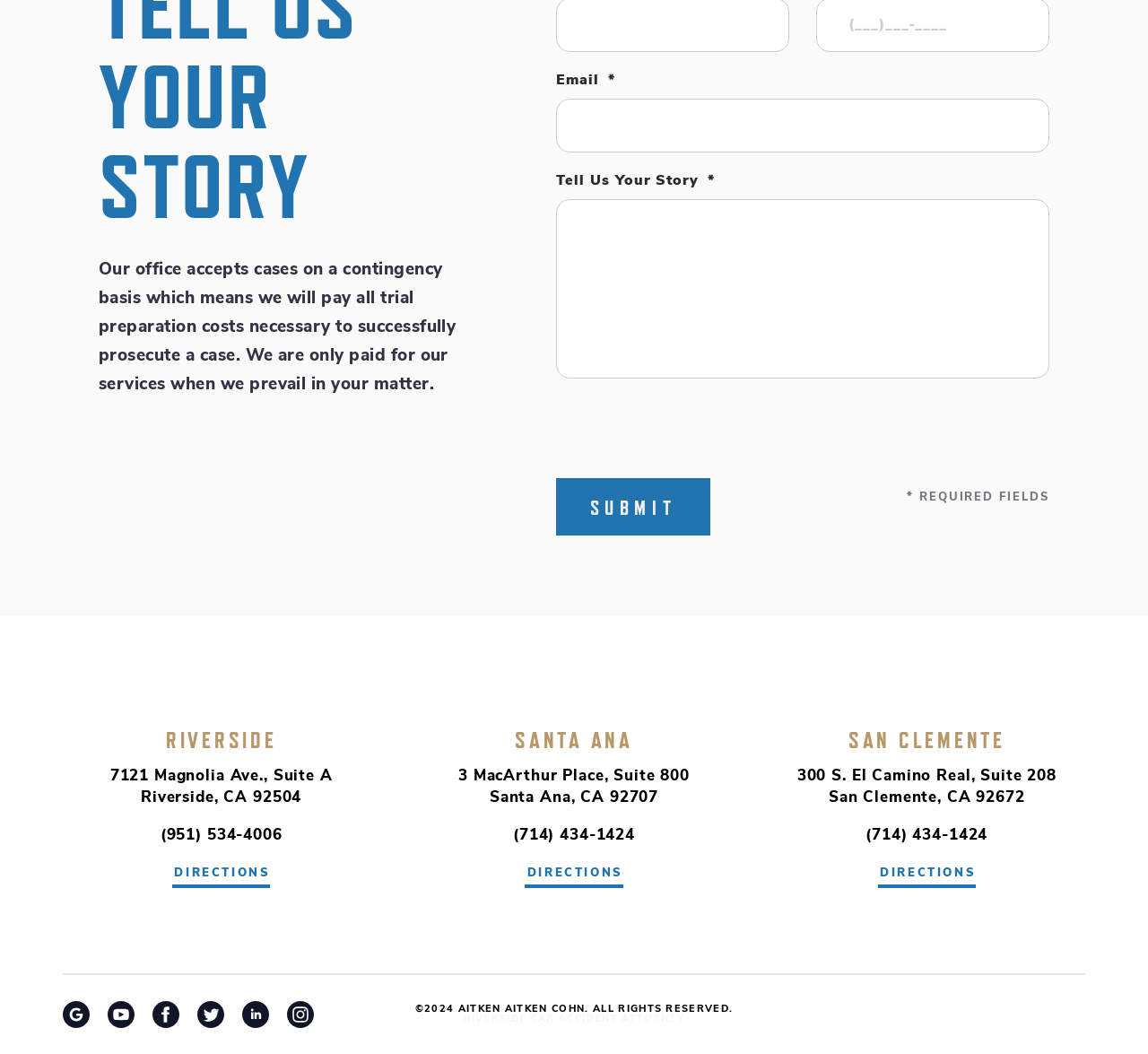Provide the bounding box coordinates for the UI element described in this sentence: "Riverside Car Accident Attorney". The coordinates should be four float values between 0 and 1, i.e., [left, top, right, bottom].

[0.404, 0.963, 0.596, 0.972]